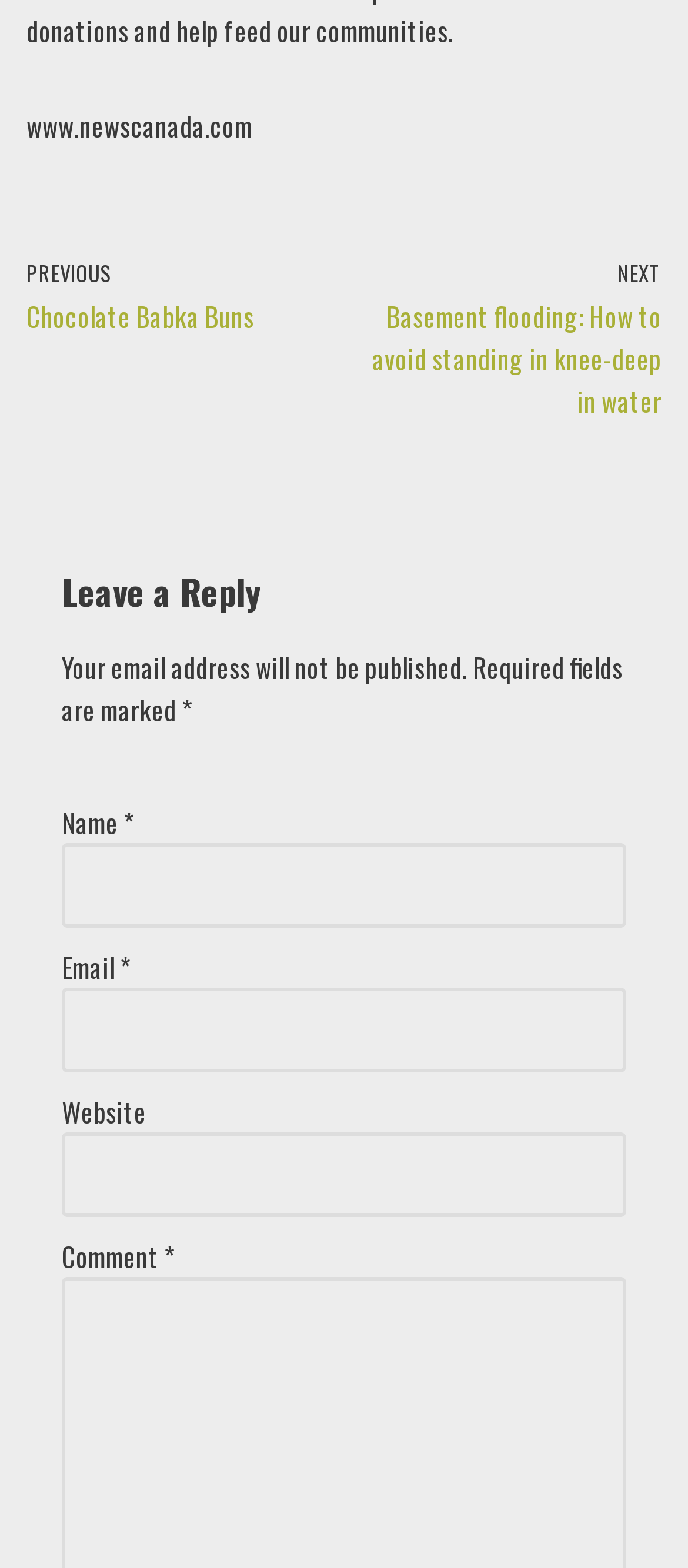What is the purpose of the 'Website' field in the comment form?
Please provide a full and detailed response to the question.

The 'Website' field is an optional field in the comment form, indicated by the absence of an asterisk (*) symbol. This field allows users to provide their website URL, but it is not required to submit a comment.